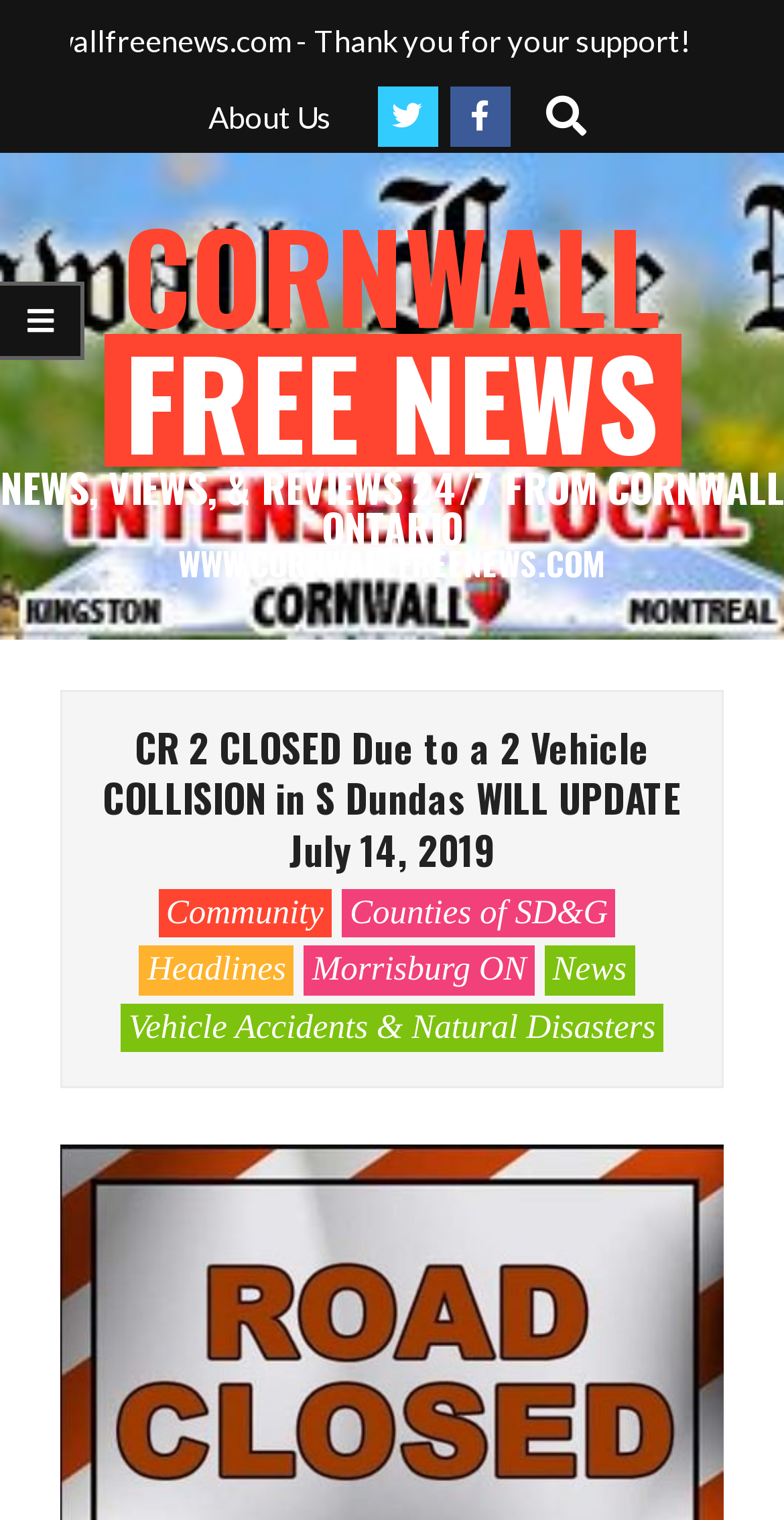Find the bounding box coordinates of the element to click in order to complete the given instruction: "click About Us."

[0.265, 0.064, 0.422, 0.088]